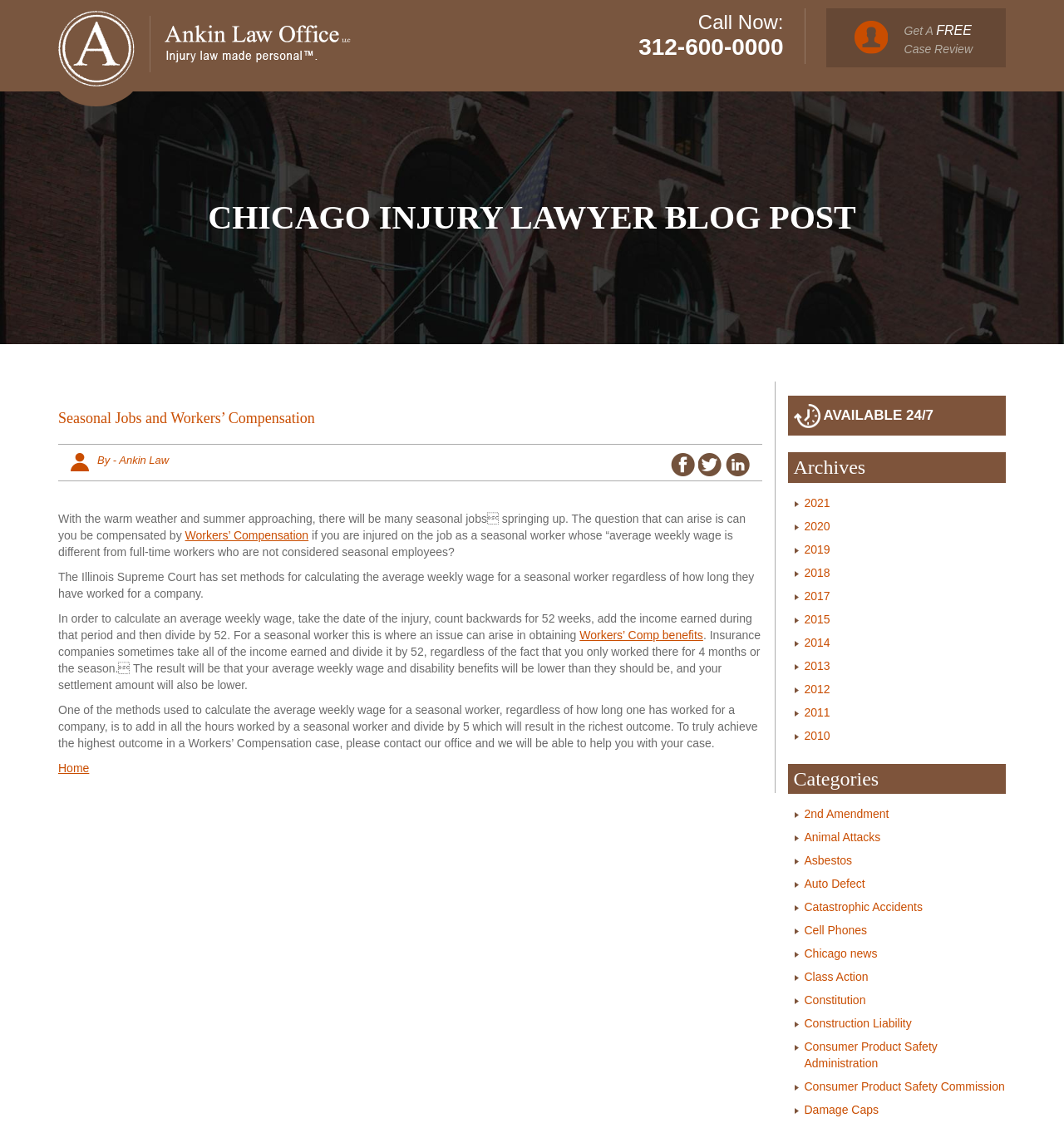Please identify the coordinates of the bounding box for the clickable region that will accomplish this instruction: "Call the phone number".

[0.6, 0.03, 0.736, 0.053]